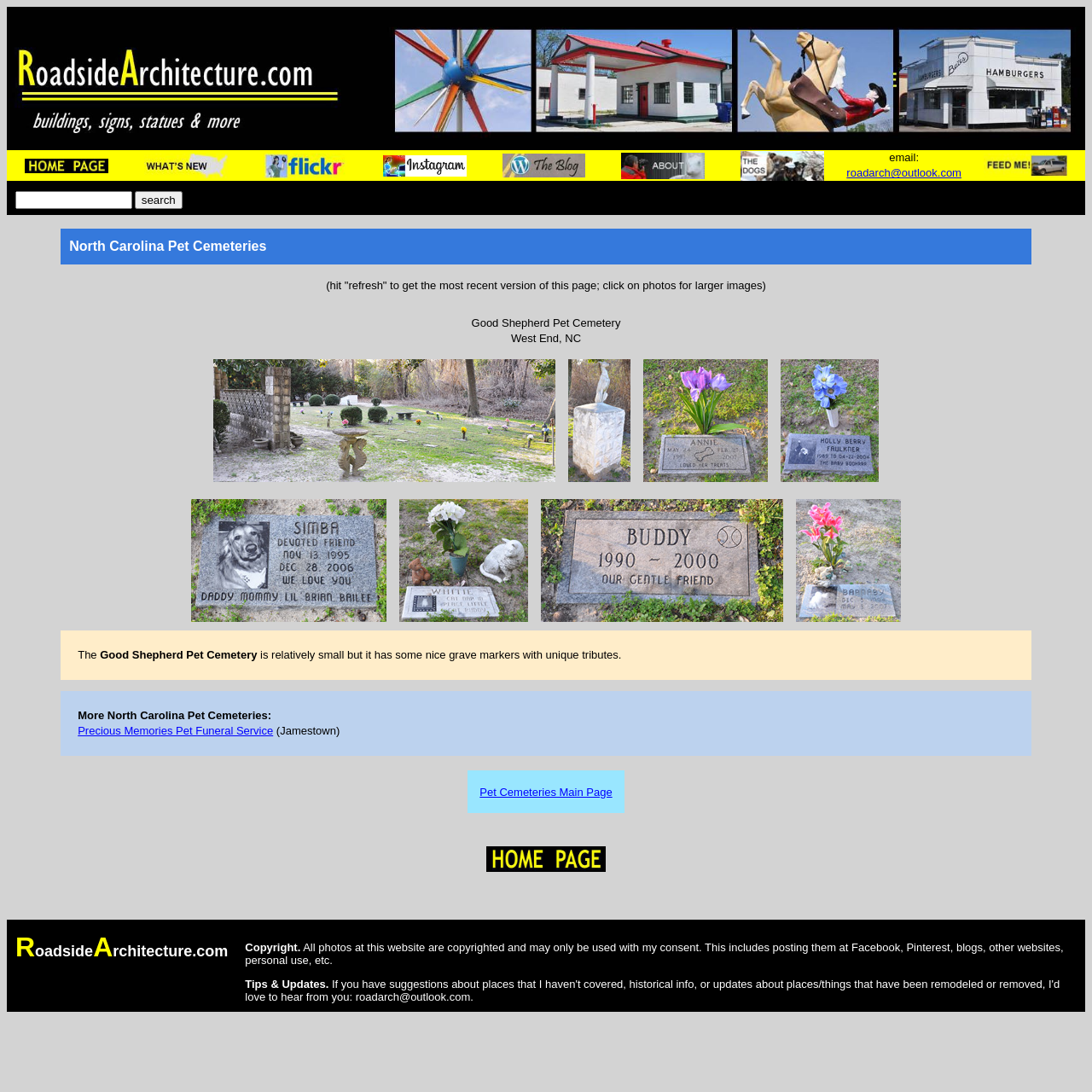Write an exhaustive caption that covers the webpage's main aspects.

This webpage is about pet cemeteries in North Carolina, featuring photos and information about these cemeteries. At the top of the page, there is a banner image spanning the entire width of the page. Below the banner, there is a table with multiple rows, each containing several cells with links and images. These cells are evenly spaced and take up the majority of the page's width. Each link is accompanied by a small image.

On the top-right side of the page, there is a search bar with a "search" button. Below the search bar, there is a heading that reads "North Carolina Pet Cemeteries". 

The main content of the page is divided into sections, each featuring a pet cemetery in North Carolina. Each section has a heading with the name of the cemetery, followed by a table with multiple rows. Each row contains a link with a corresponding image. The links and images are arranged in a grid-like pattern, taking up the majority of the page's width.

There are multiple sections on the page, each featuring a different pet cemetery. The sections are separated by a small gap, making it easy to distinguish between them. At the bottom of the page, there are links to more pet cemeteries in North Carolina, as well as a link to the main page for pet cemeteries.

Throughout the page, there are many images, each accompanied by a link. The images are relatively small, but they are numerous, giving the page a visually appealing and informative layout.